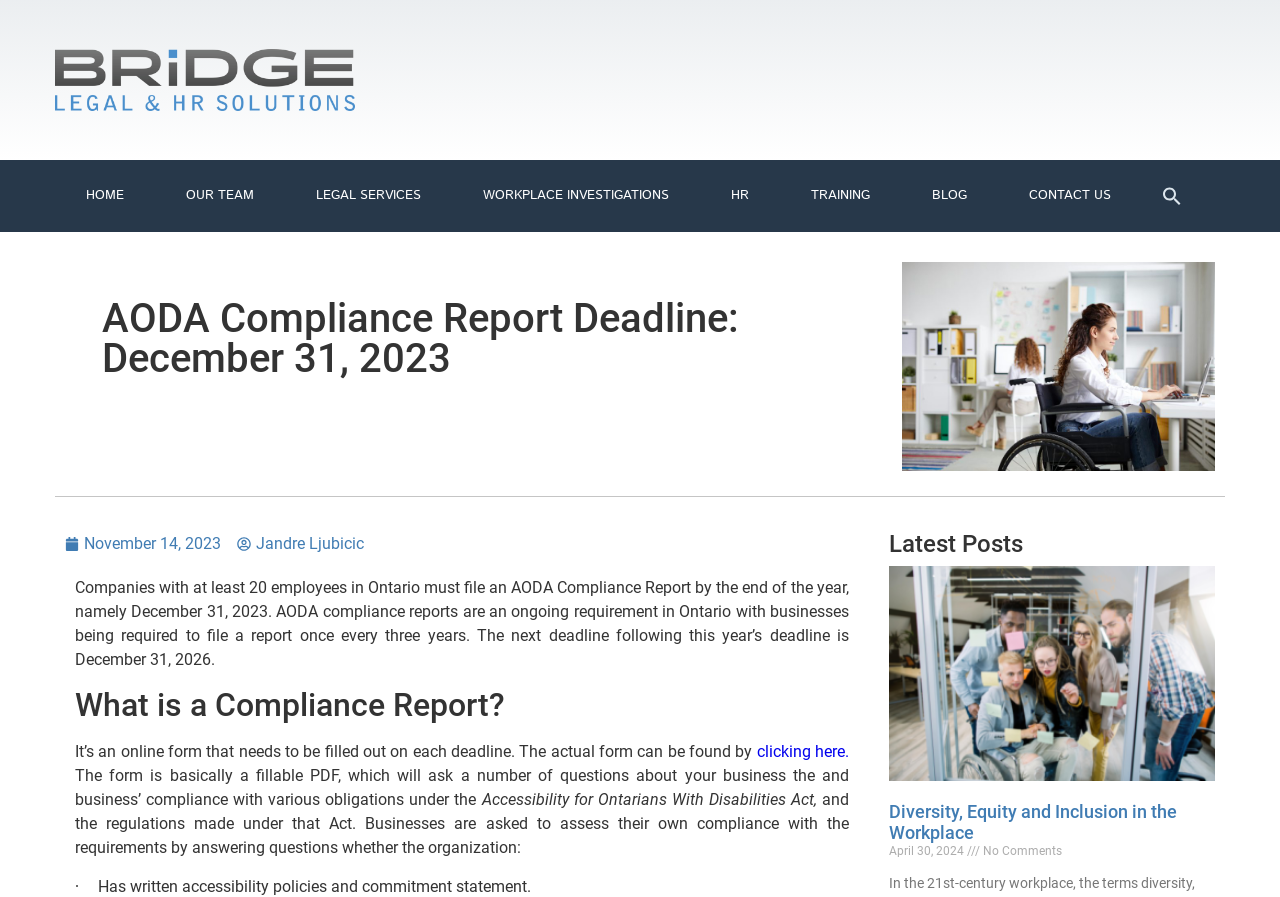Extract the bounding box coordinates for the HTML element that matches this description: "Home". The coordinates should be four float numbers between 0 and 1, i.e., [left, top, right, bottom].

[0.043, 0.187, 0.121, 0.25]